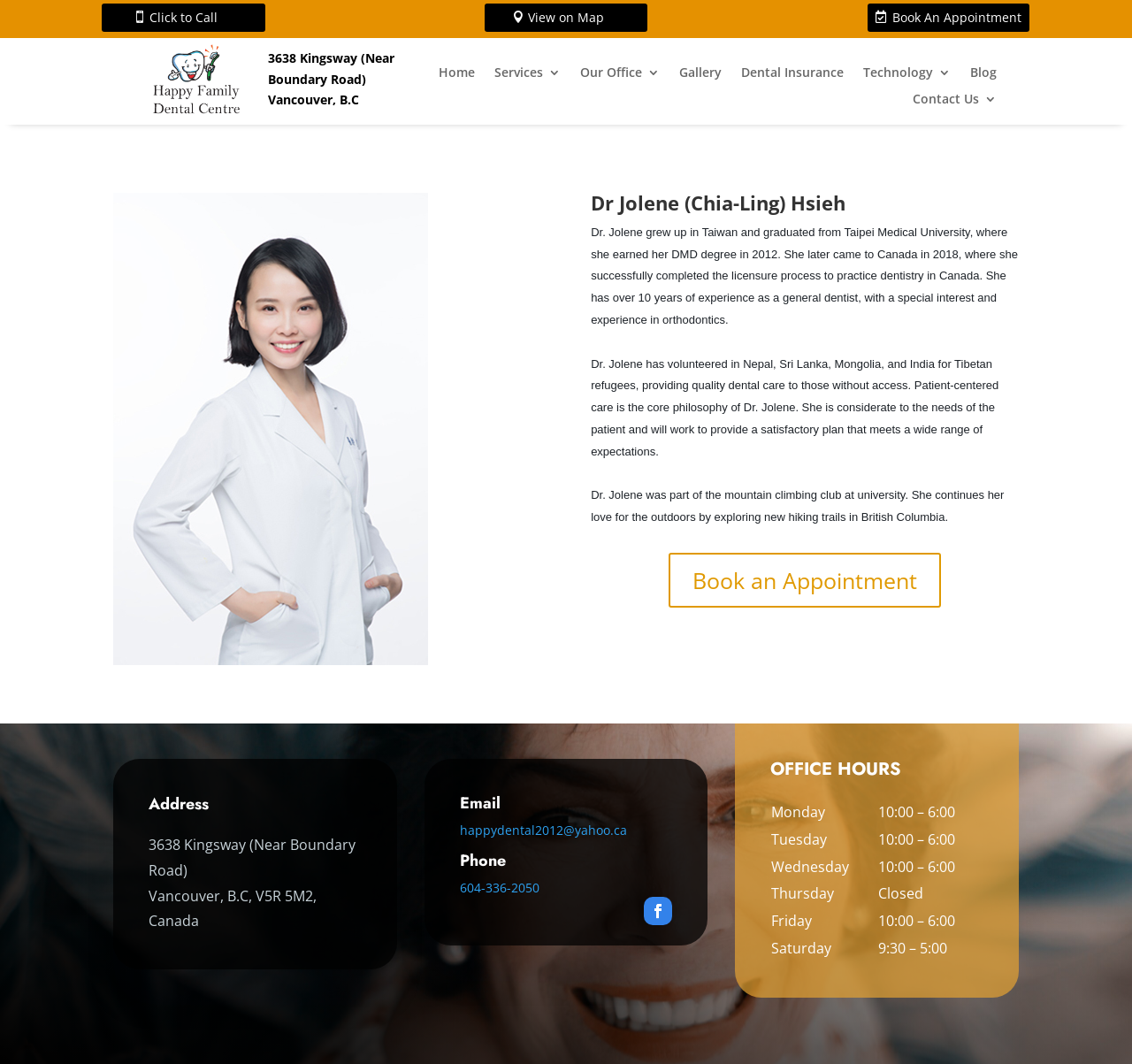Provide a brief response to the question using a single word or phrase: 
What is the dentist's special interest?

Orthodontics